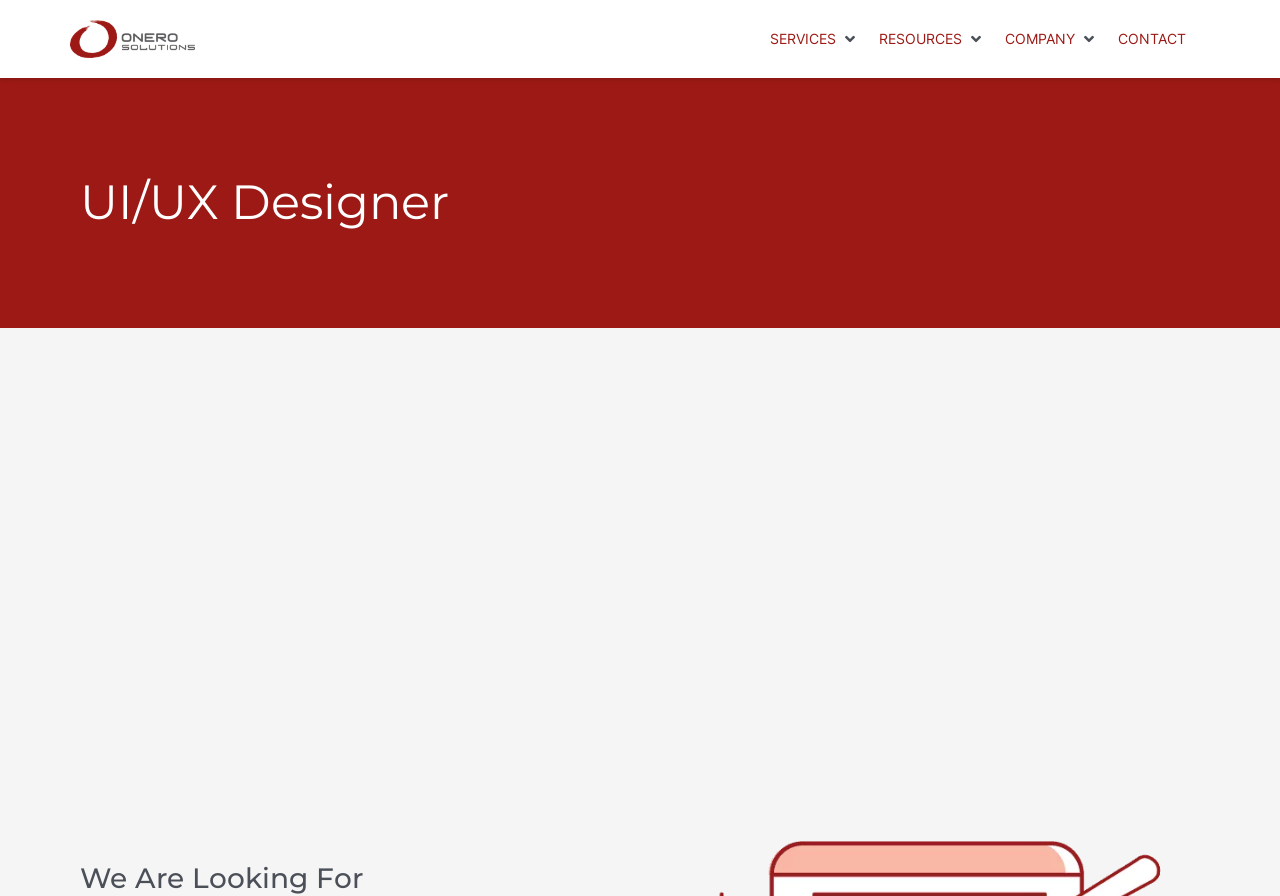Pinpoint the bounding box coordinates of the clickable area needed to execute the instruction: "visit Onero Solutions homepage". The coordinates should be specified as four float numbers between 0 and 1, i.e., [left, top, right, bottom].

[0.055, 0.022, 0.153, 0.064]